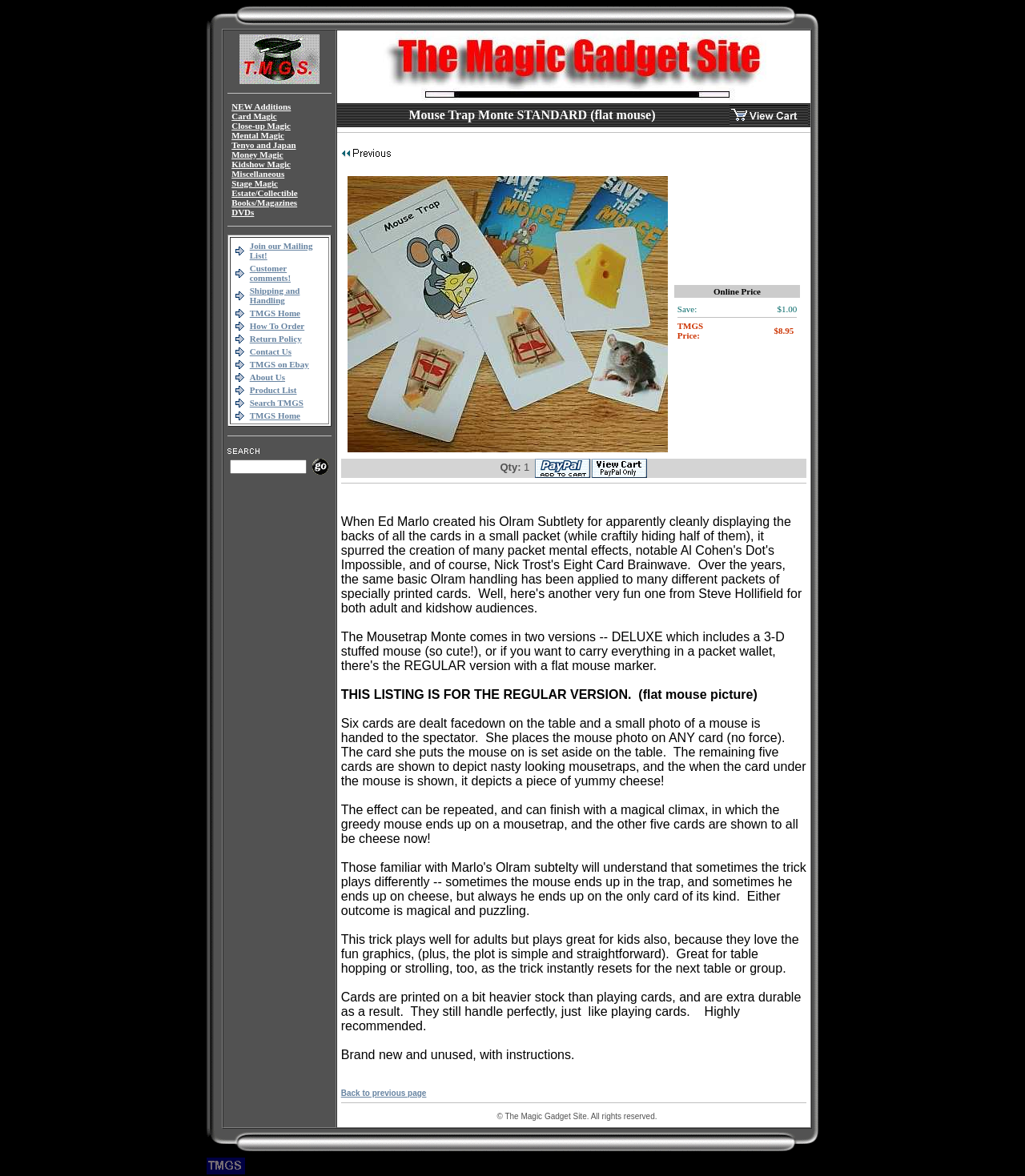Highlight the bounding box coordinates of the element that should be clicked to carry out the following instruction: "Click on the 'Customer comments!' link". The coordinates must be given as four float numbers ranging from 0 to 1, i.e., [left, top, right, bottom].

[0.244, 0.224, 0.284, 0.24]